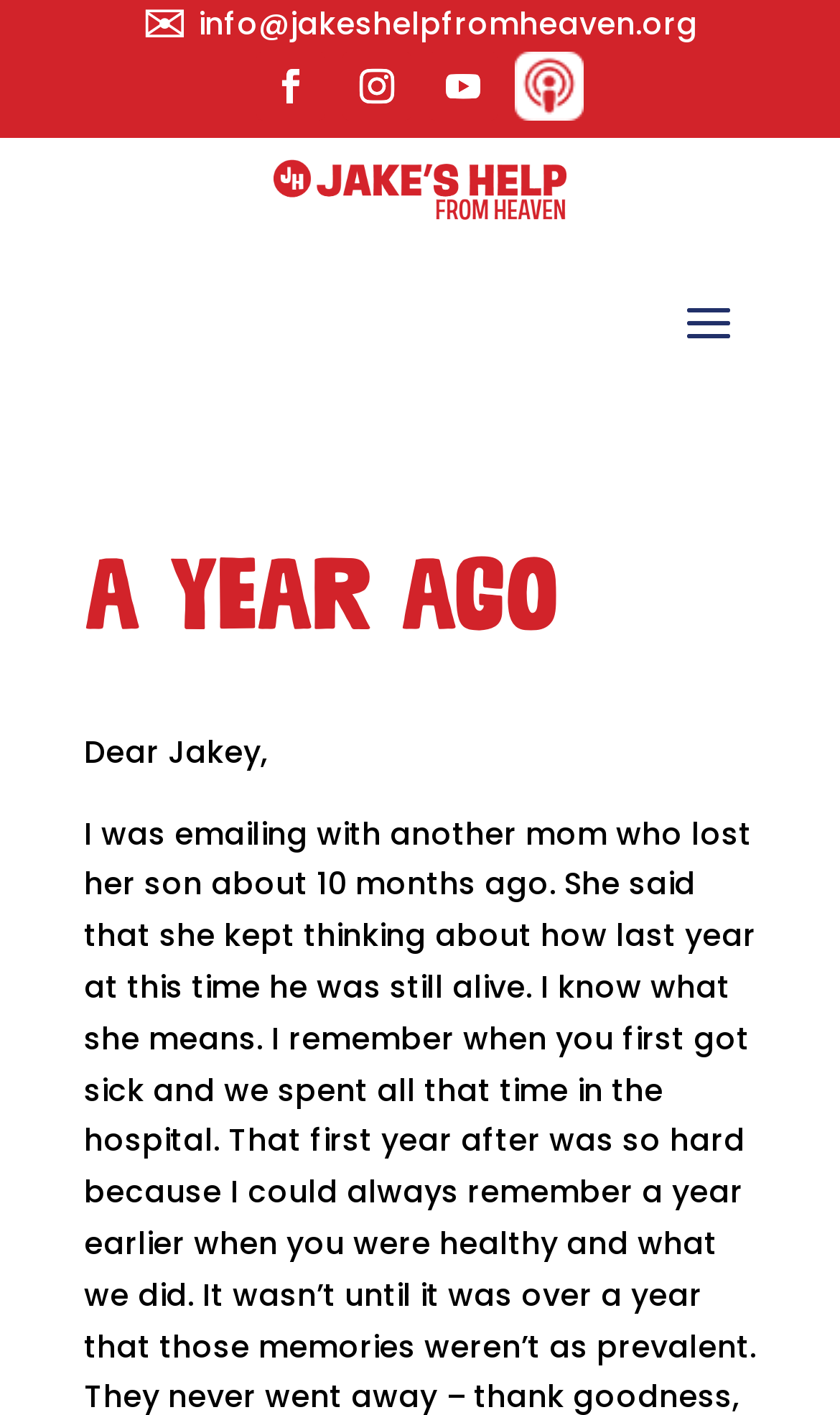Create a detailed summary of the webpage's content and design.

The webpage appears to be a personal blog or a memorial page, with a focus on a personal story. At the top, there is a header section with a title "a year ago | Jake's Help From Heaven" which is also the main heading of the page. Below the title, there are several social media links, including Facebook, Twitter, and Apple, aligned horizontally and centered on the page.

On the left side of the page, there is a large image that takes up about half of the page's width. To the right of the image, there is a block of text that starts with "Dear Jakey," which appears to be a personal message or a letter. The text is written in a casual tone and seems to be a heartfelt expression of emotions.

At the very top of the page, there is a small link to an email address "info@jakeshelpfromheaven.org" which is likely a contact email for the website or the author.